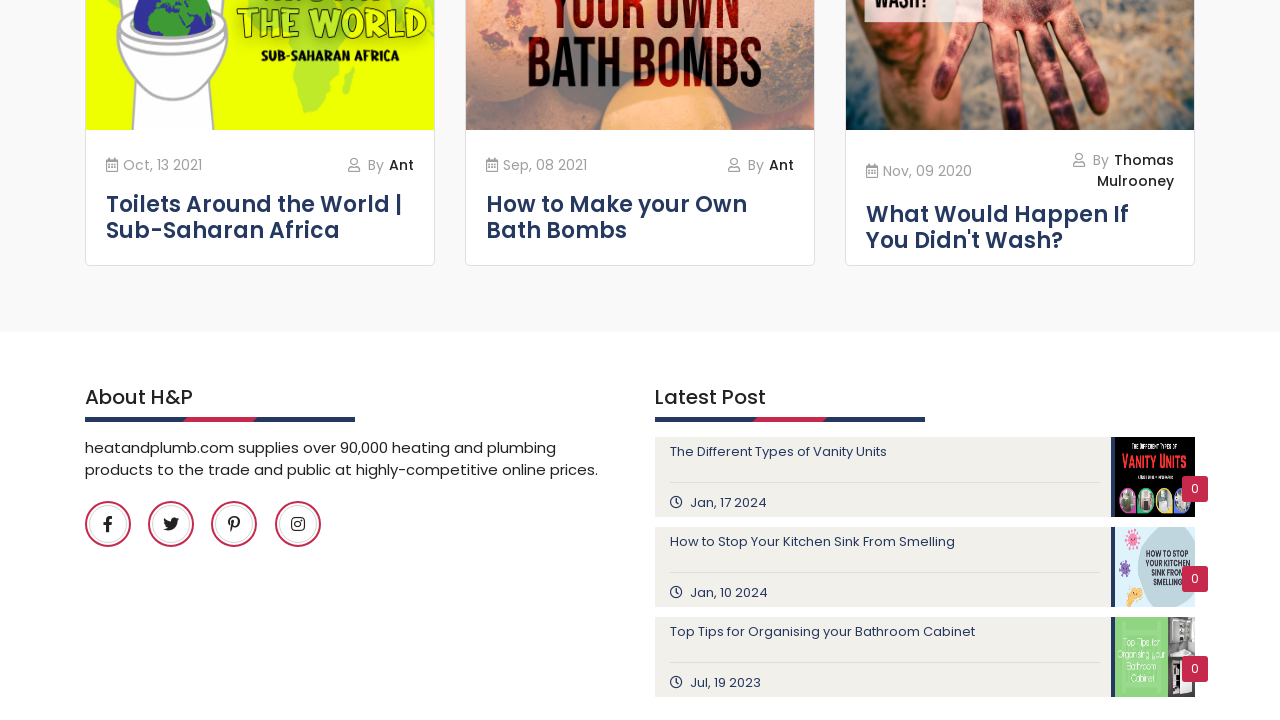What is the description of the website heatandplumb.com?
Based on the screenshot, provide a one-word or short-phrase response.

supplies over 90,000 heating and plumbing products